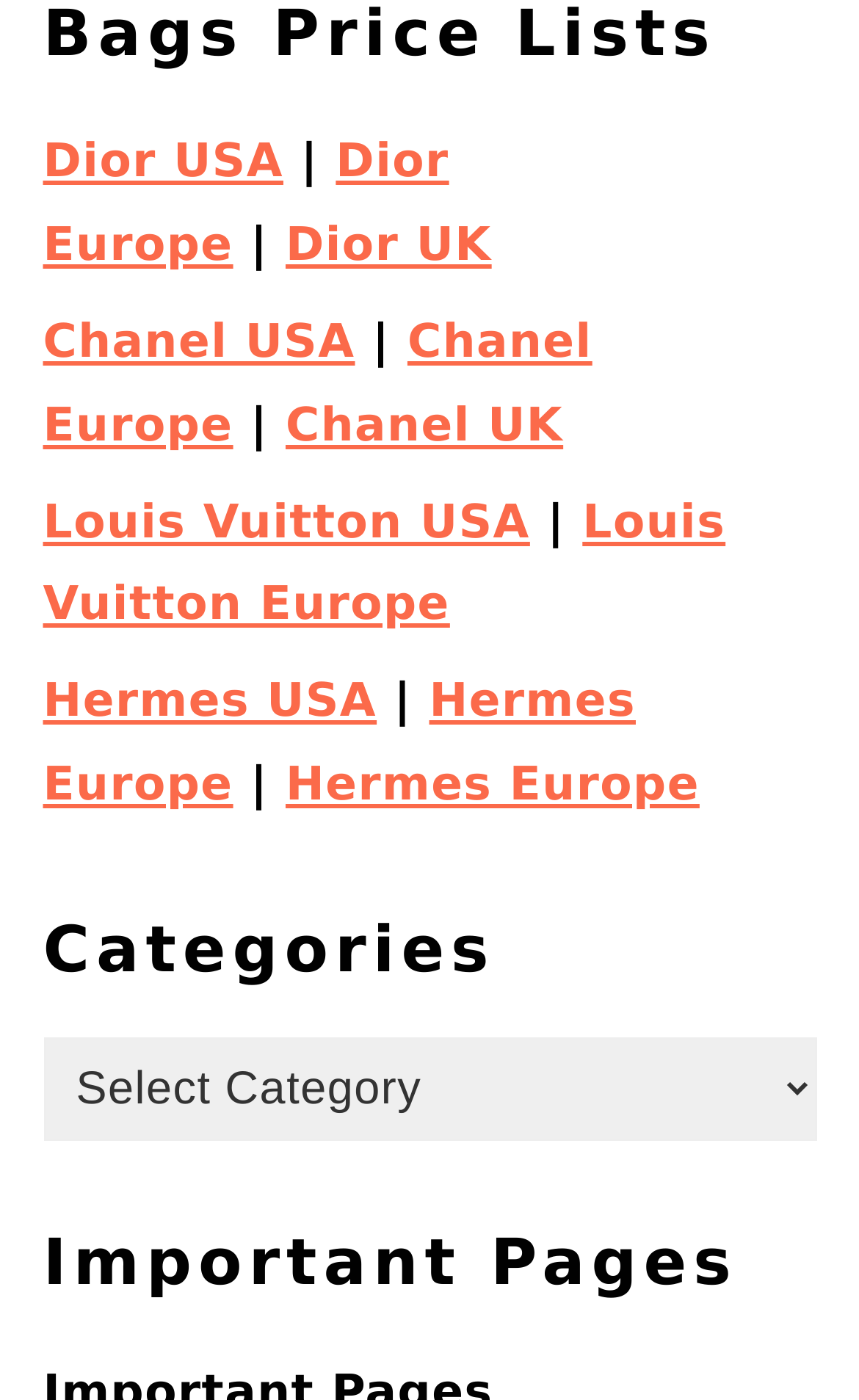Find the bounding box coordinates of the clickable element required to execute the following instruction: "go to Louis Vuitton Europe". Provide the coordinates as four float numbers between 0 and 1, i.e., [left, top, right, bottom].

[0.05, 0.353, 0.845, 0.451]